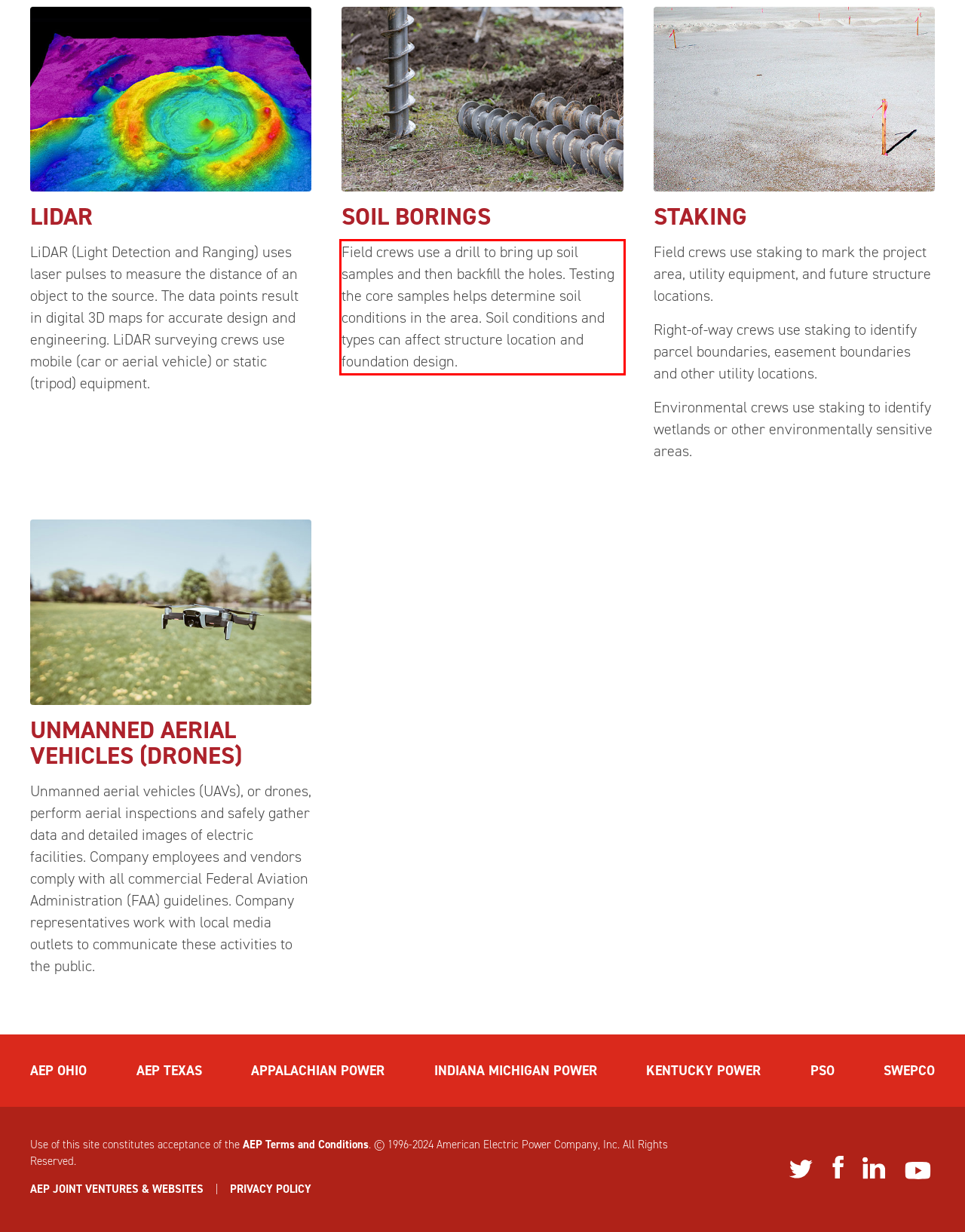Identify the text inside the red bounding box in the provided webpage screenshot and transcribe it.

Field crews use a drill to bring up soil samples and then backfill the holes. Testing the core samples helps determine soil conditions in the area. Soil conditions and types can affect structure location and foundation design.